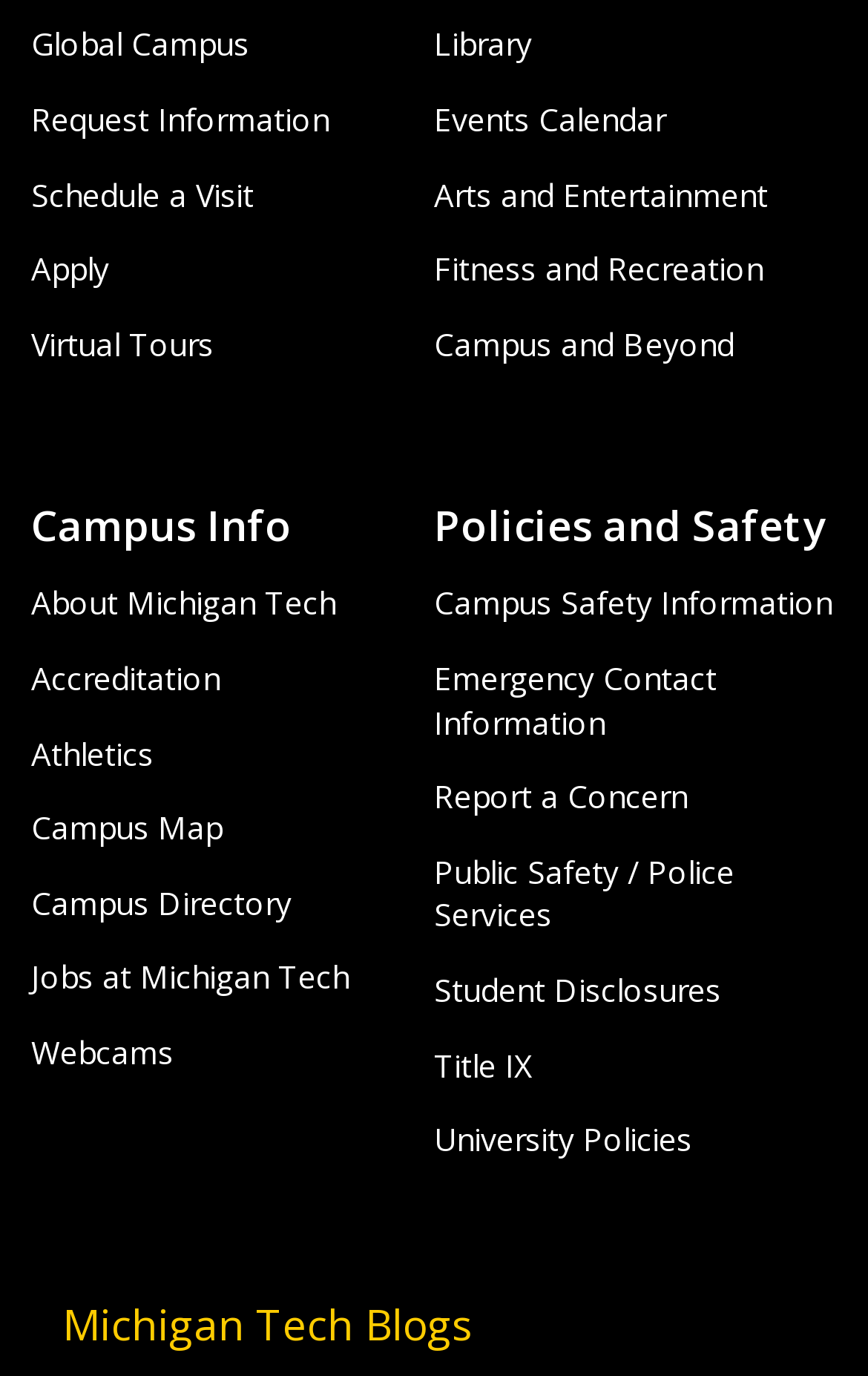What is the last link under the 'Policies and Safety' heading?
Please respond to the question with a detailed and well-explained answer.

I looked at the links under the 'Policies and Safety' heading and found that the last link is 'University Policies'.